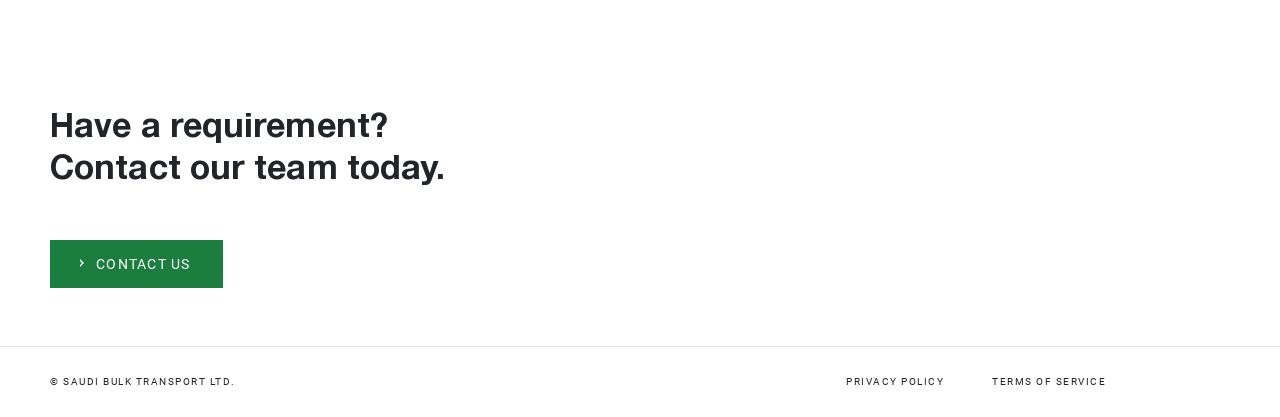Please answer the following query using a single word or phrase: 
What is the position of the 'PRIVACY POLICY' link?

Bottom right